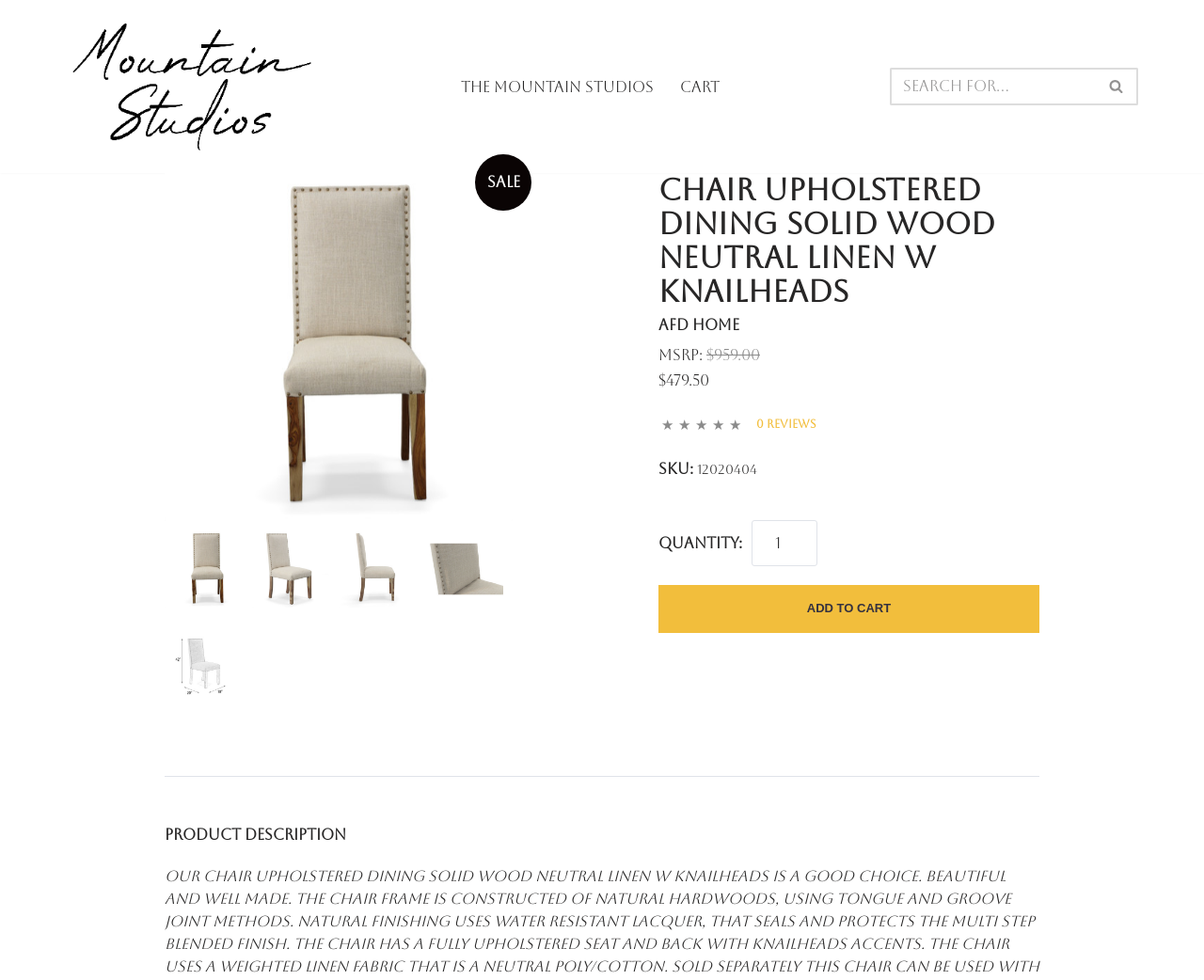How many images are there for the product?
Answer the question using a single word or phrase, according to the image.

5